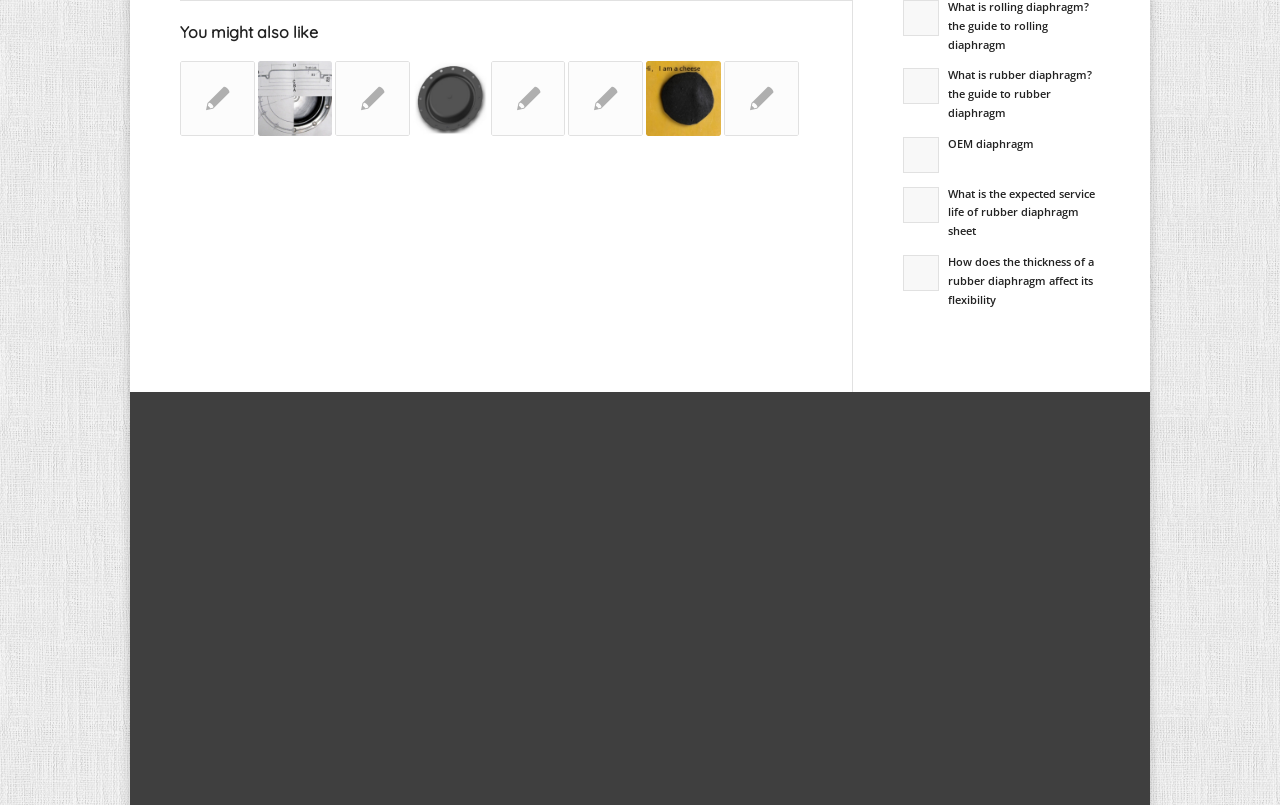Provide the bounding box coordinates of the area you need to click to execute the following instruction: "Read the latest news 'Why choose GENERAL SEALTECH for Rolling diaphragm?'".

[0.331, 0.653, 0.444, 0.721]